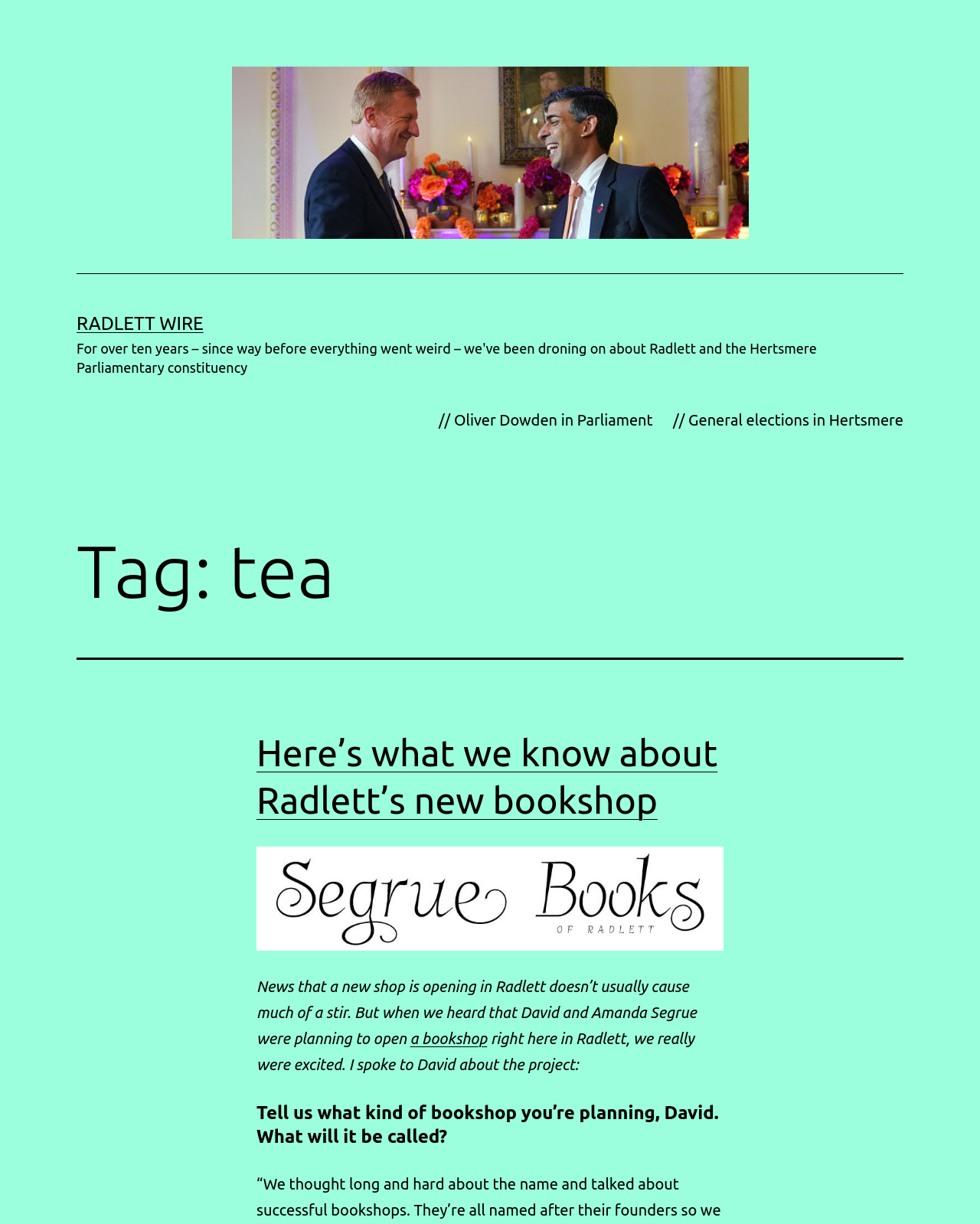Use one word or a short phrase to answer the question provided: 
What is the name of the person being interviewed about the new bookshop?

David